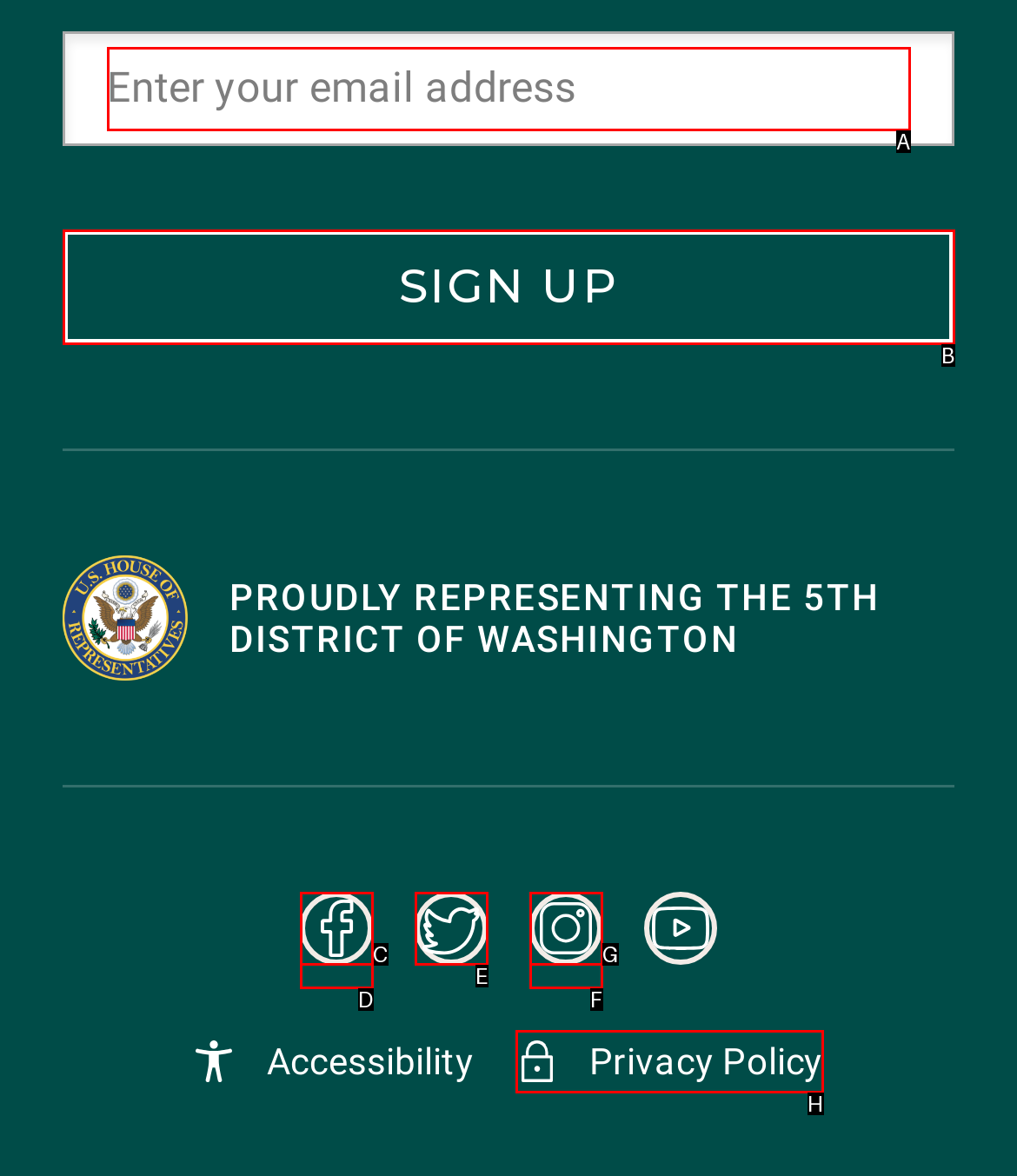Choose the HTML element that best fits the description: Privacy Policy. Answer with the option's letter directly.

H